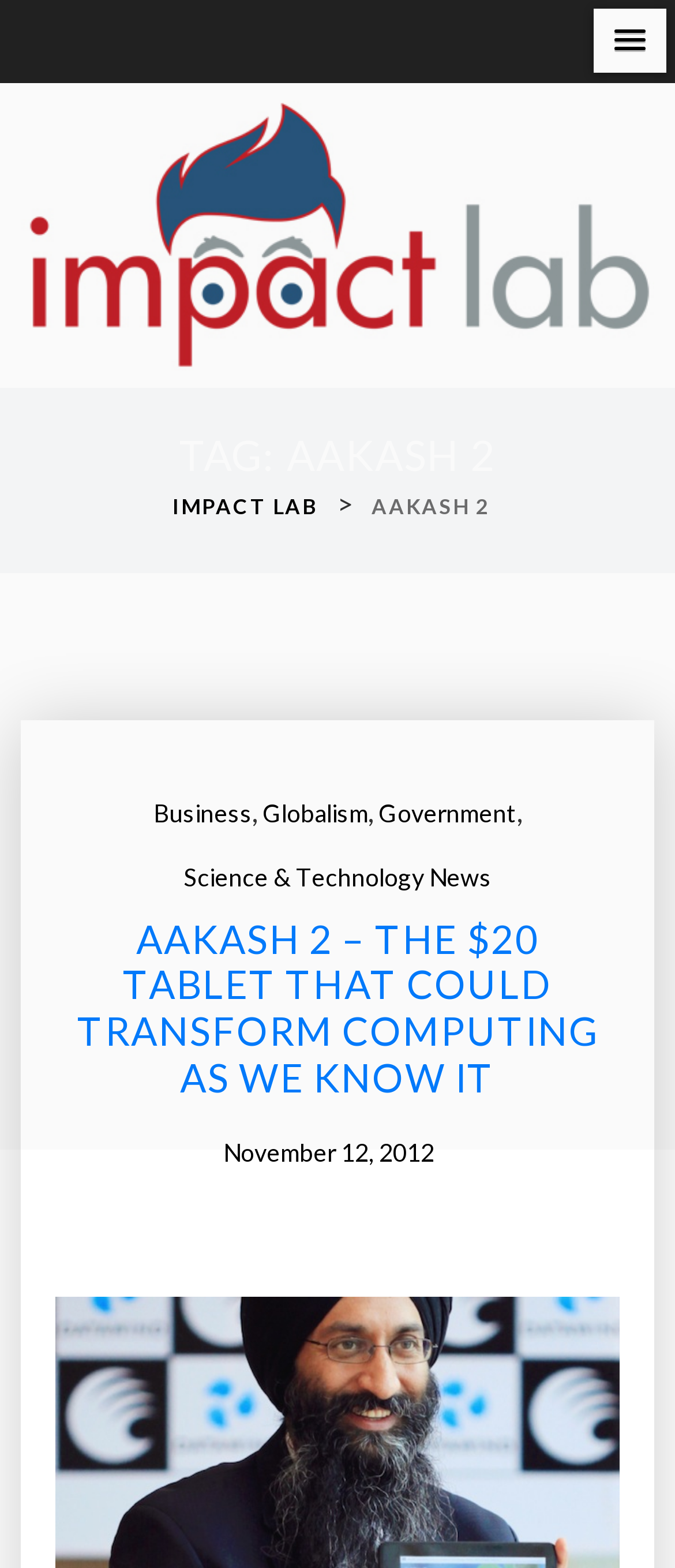Please find the bounding box coordinates of the element that must be clicked to perform the given instruction: "Click the Impact Lab link". The coordinates should be four float numbers from 0 to 1, i.e., [left, top, right, bottom].

[0.031, 0.064, 0.969, 0.236]